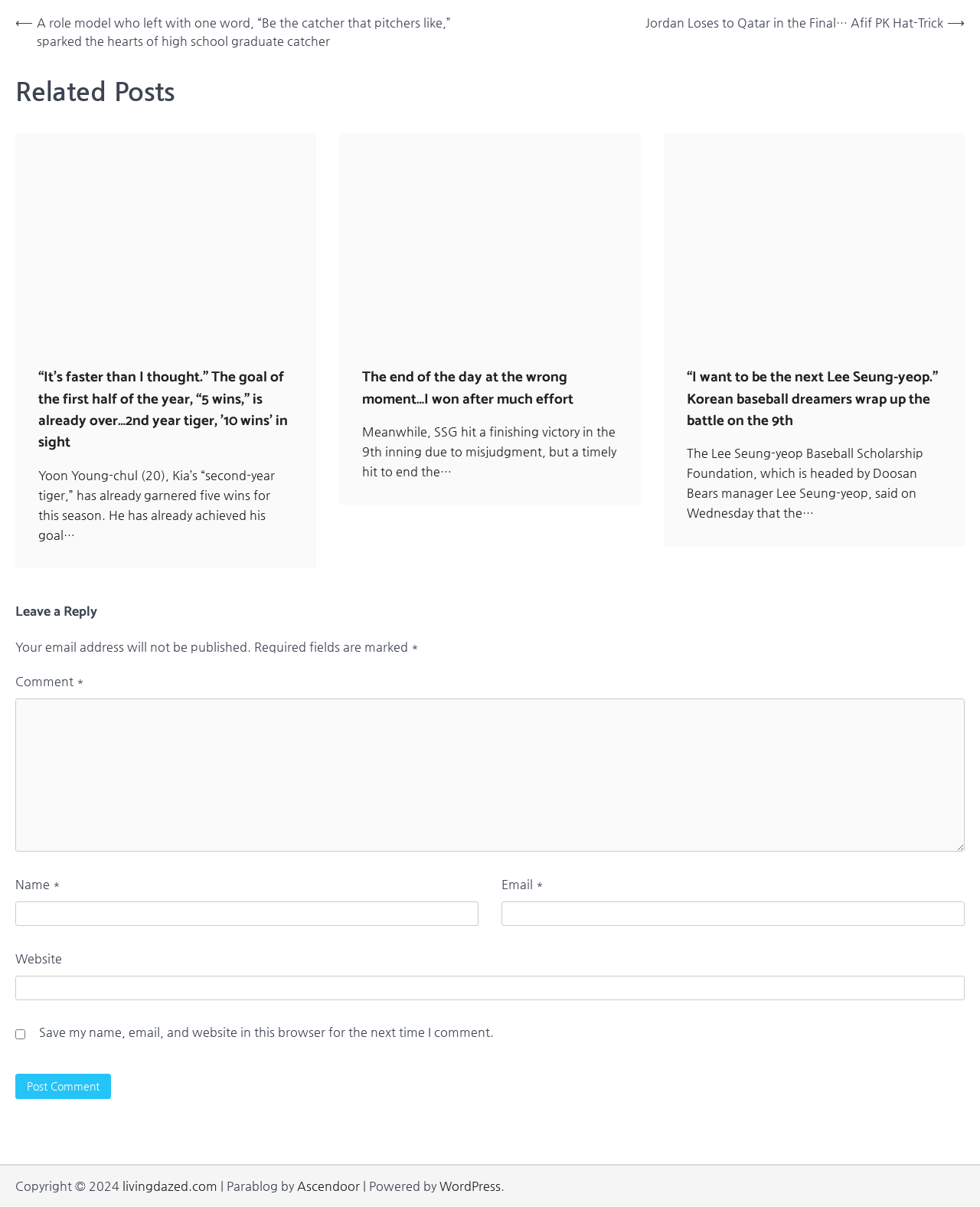What is the title of the first related post? Using the information from the screenshot, answer with a single word or phrase.

“It’s faster than I thought.”